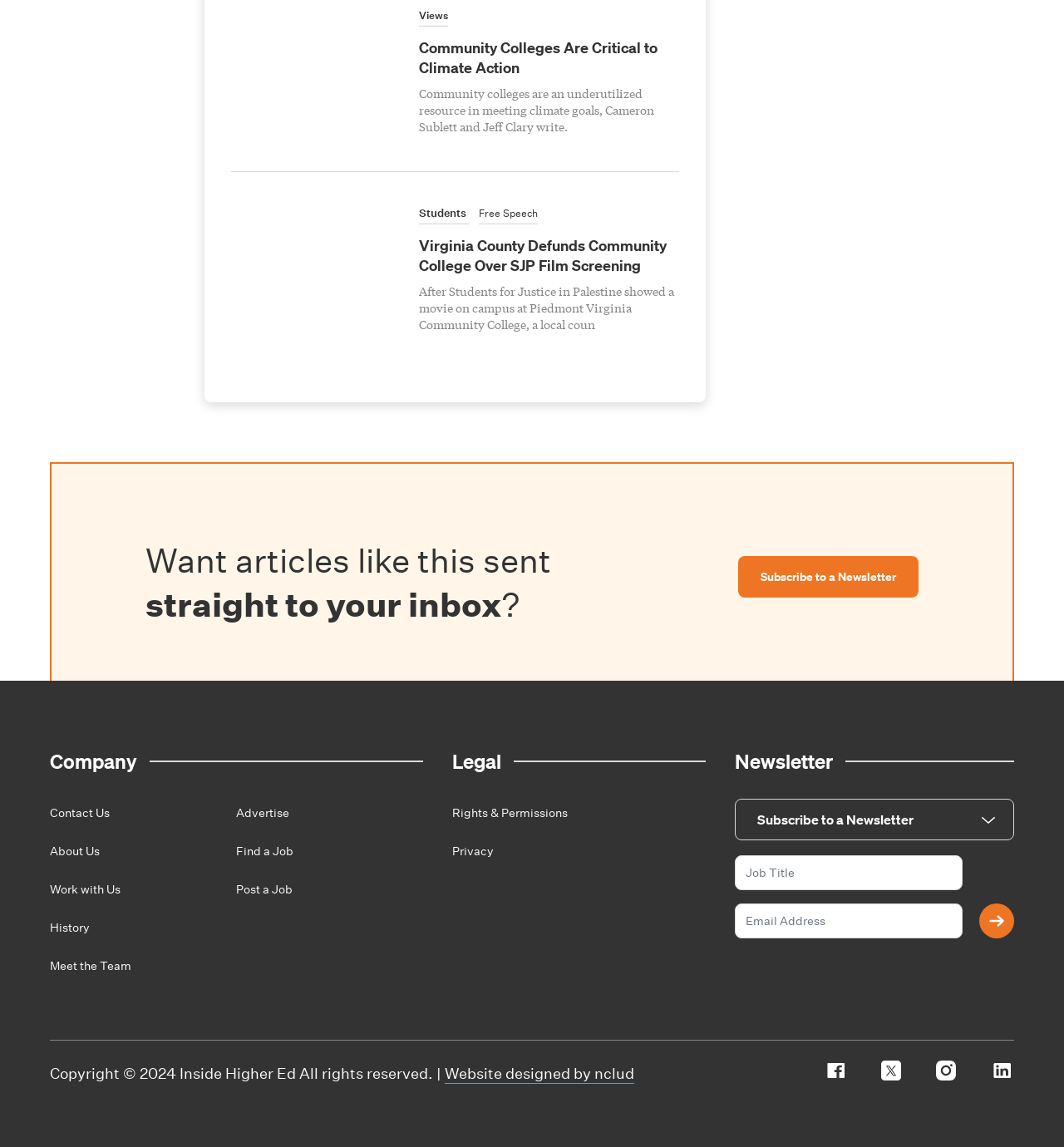Given the webpage screenshot, identify the bounding box of the UI element that matches this description: "title="Inside Higher Ed Facebook"".

[0.775, 0.925, 0.797, 0.942]